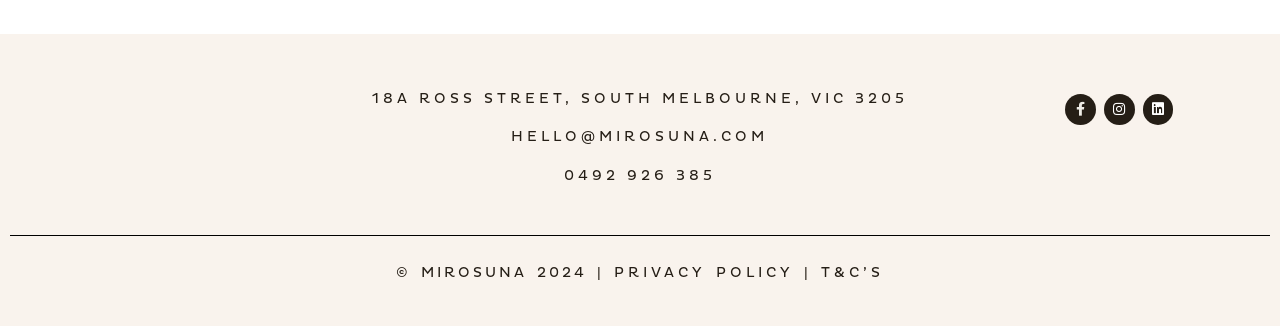Predict the bounding box coordinates of the UI element that matches this description: "0492 926 385". The coordinates should be in the format [left, top, right, bottom] with each value between 0 and 1.

[0.441, 0.511, 0.559, 0.563]